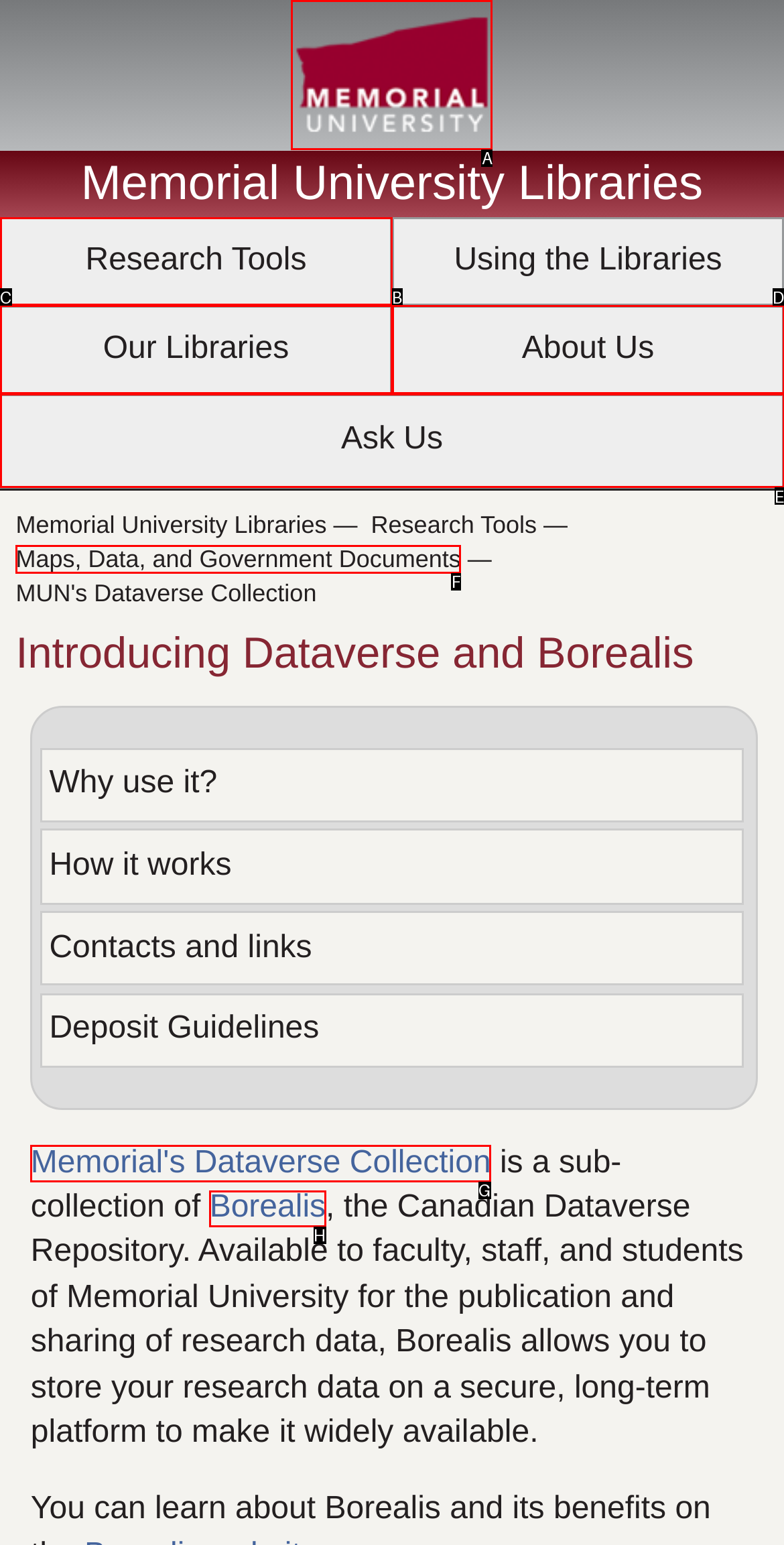To execute the task: Access Memorial's Dataverse Collection, which one of the highlighted HTML elements should be clicked? Answer with the option's letter from the choices provided.

G